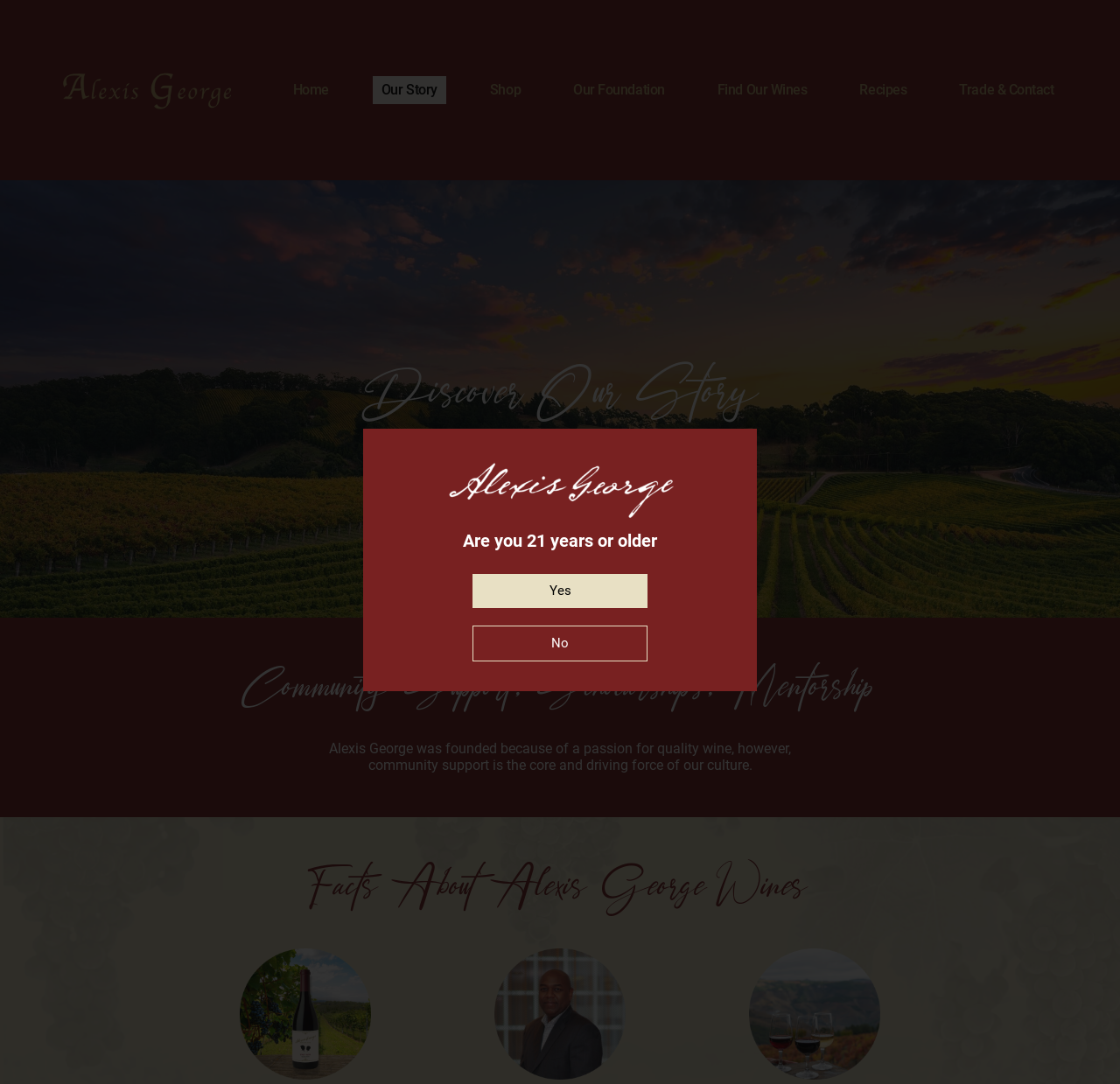Answer the following query with a single word or phrase:
What is the focus of the 'Our Story' section?

Community support and quality wine